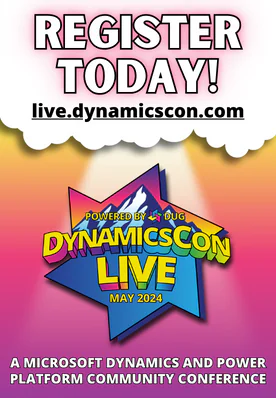What is the website link for registration?
Provide a detailed answer to the question, using the image to inform your response.

The website link is highlighted below the registration call-to-action, providing a direct path for viewers to register online for the DynamicsCon Live conference.